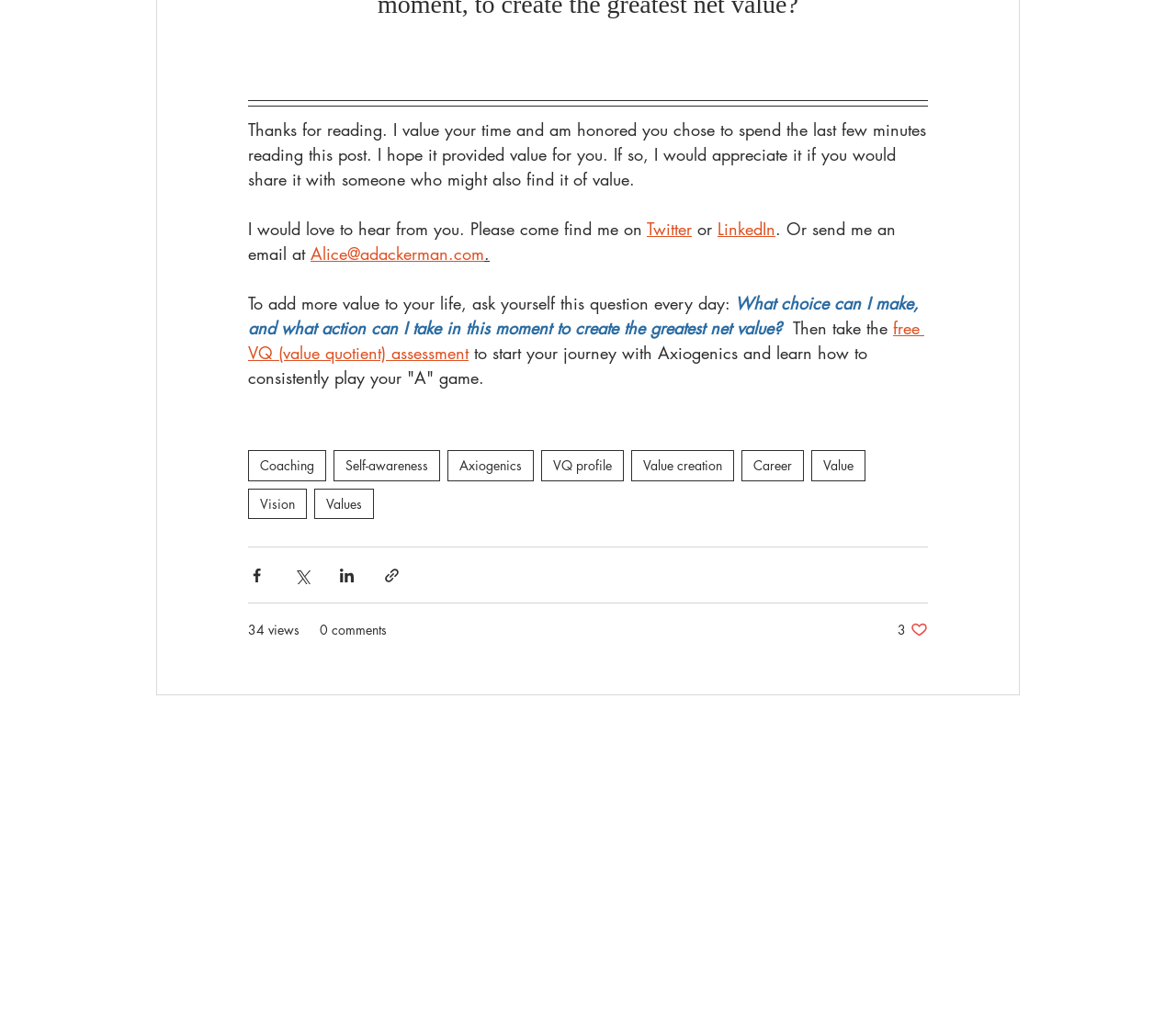What is the topic of the link 'Axiogenics'?
Refer to the image and provide a one-word or short phrase answer.

Axiogenics